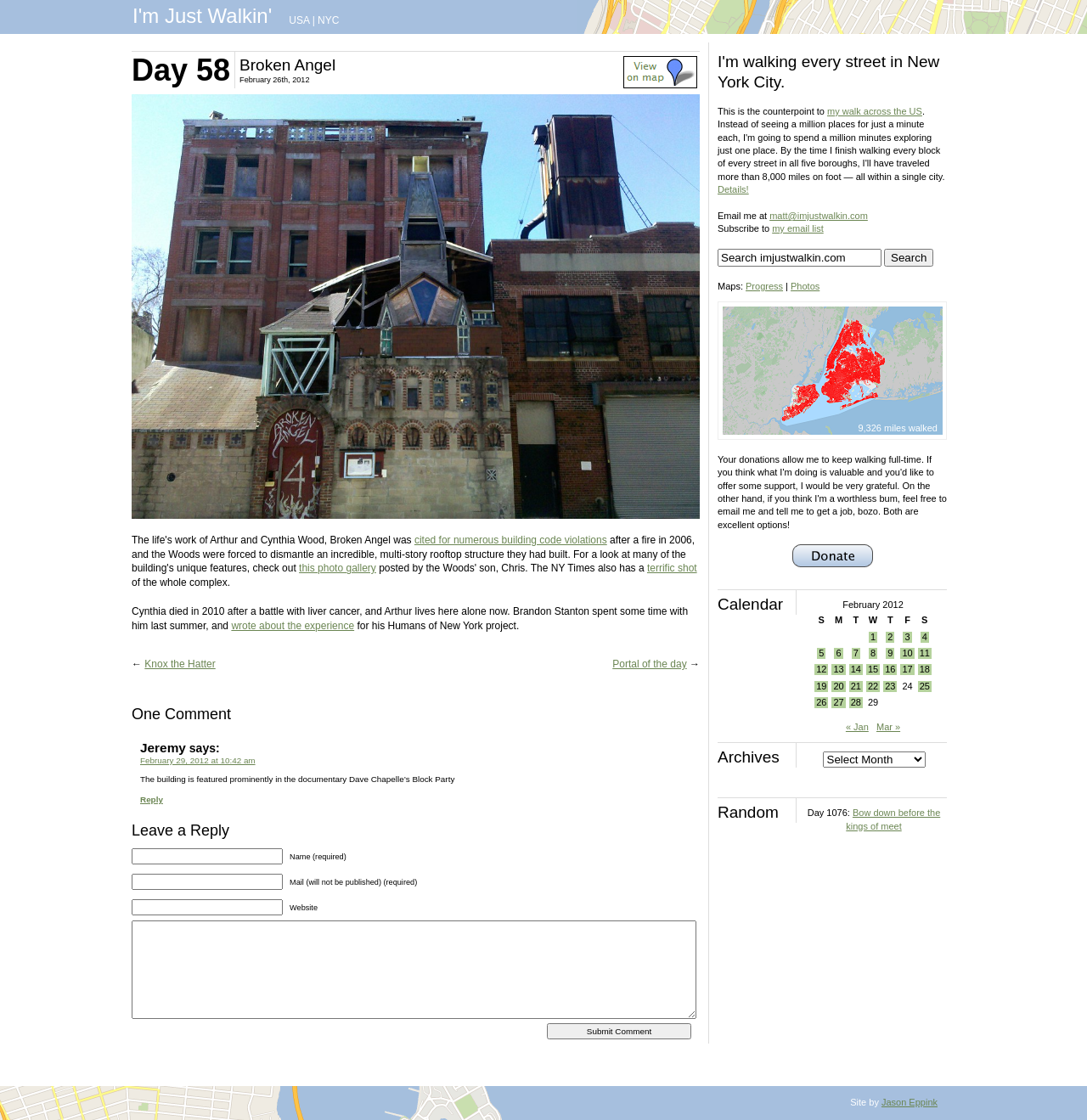What is the name of the building featured in the documentary?
Please respond to the question with as much detail as possible.

The answer can be found in the text 'The building is featured prominently in the documentary Dave Chapelle’s Block Party' which is located in the comment section of the webpage.